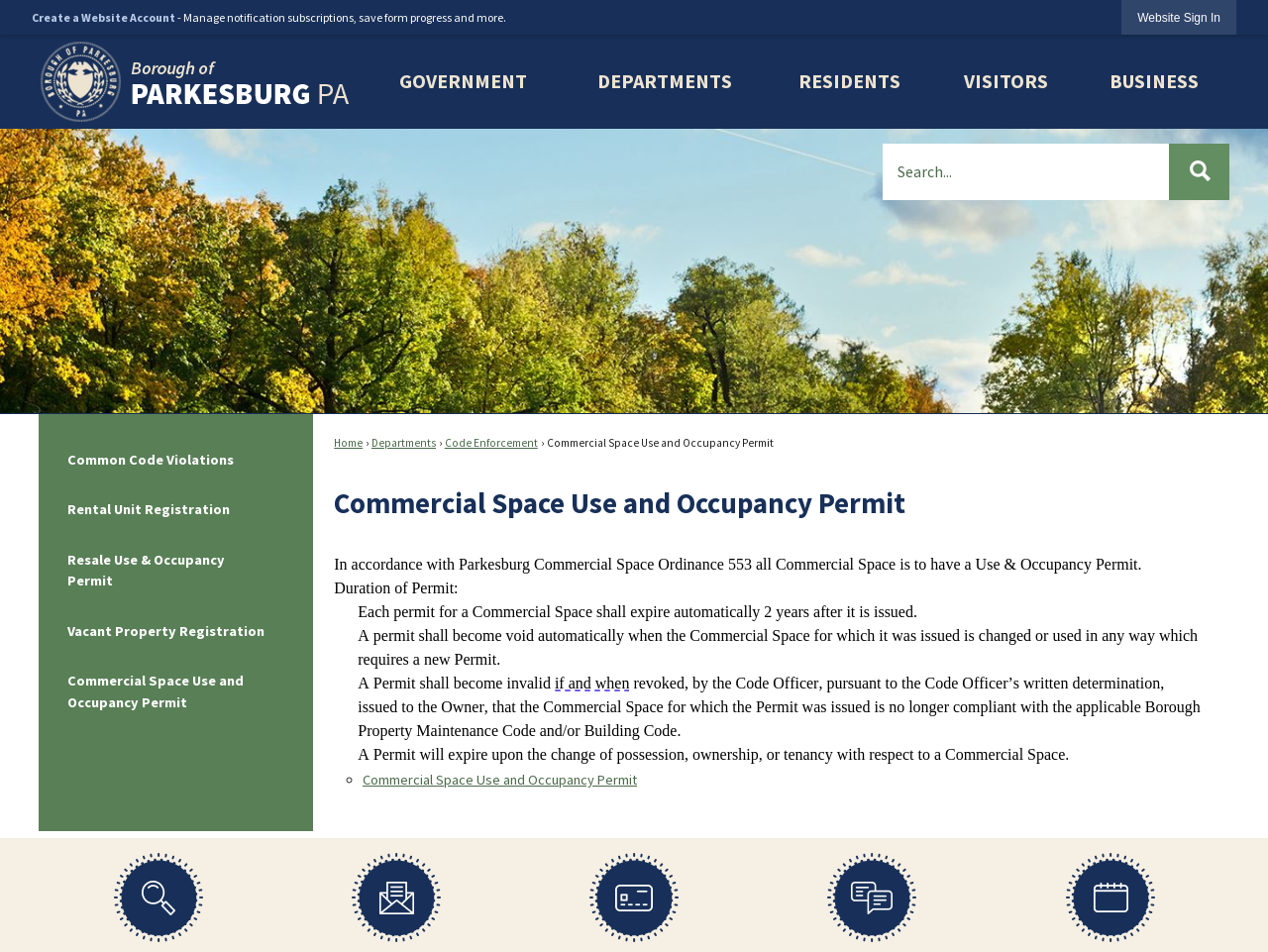Extract the primary heading text from the webpage.

Commercial Space Use and Occupancy Permit